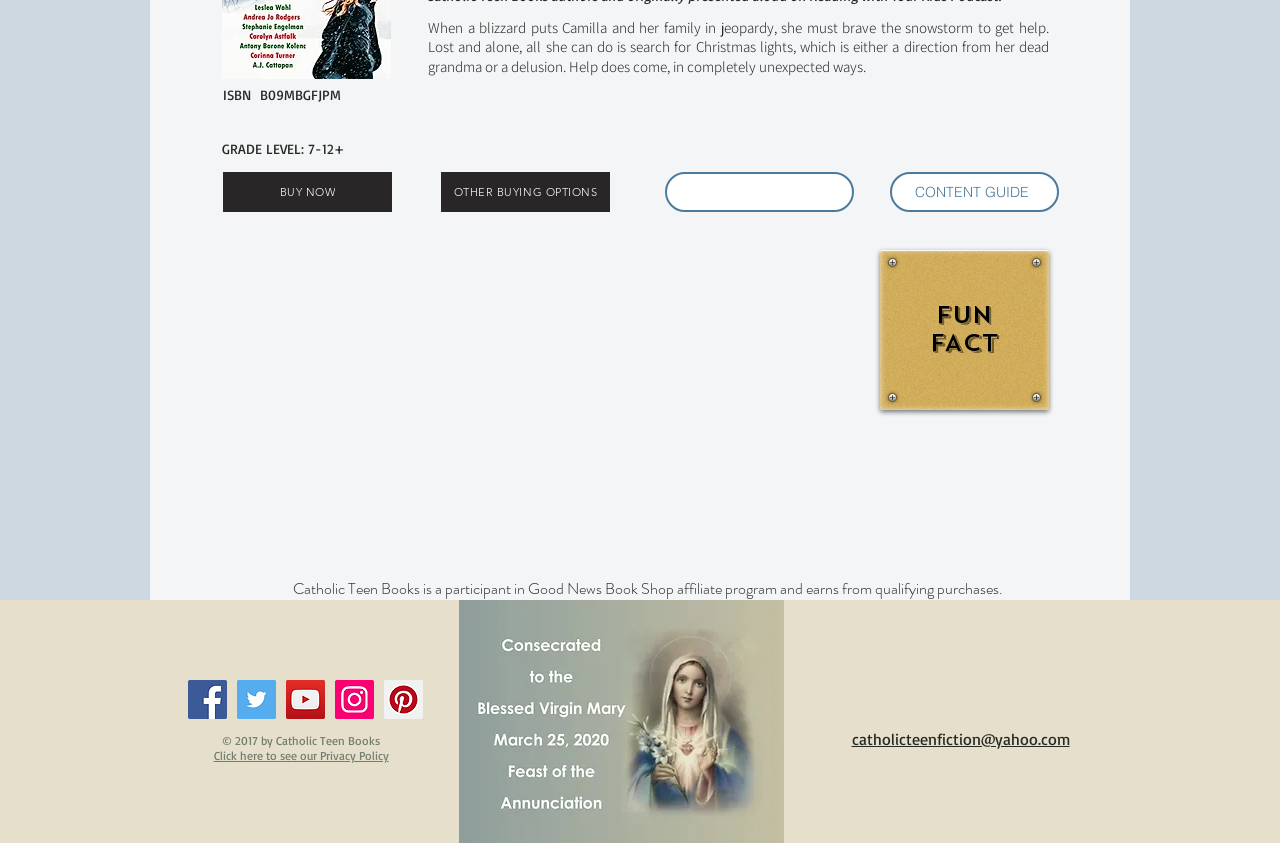Identify the bounding box of the UI element that matches this description: "aria-label="Instagram"".

[0.262, 0.806, 0.292, 0.853]